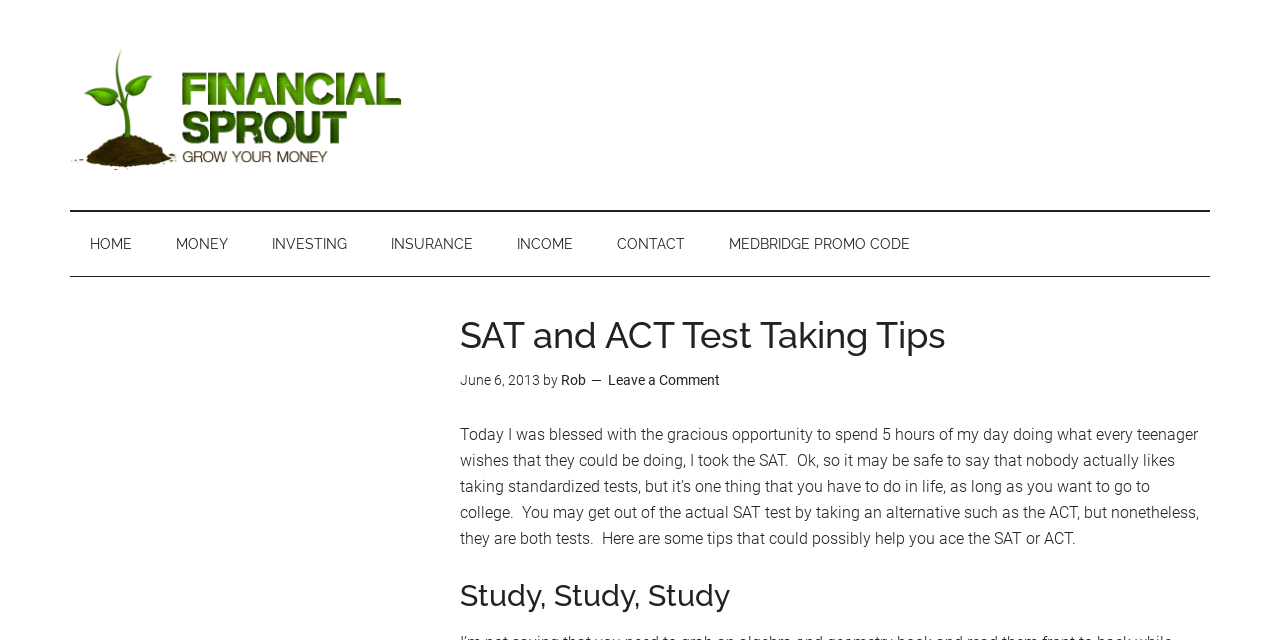Determine the bounding box coordinates of the section to be clicked to follow the instruction: "Click on the 'HOME' link". The coordinates should be given as four float numbers between 0 and 1, formatted as [left, top, right, bottom].

[0.055, 0.331, 0.119, 0.431]